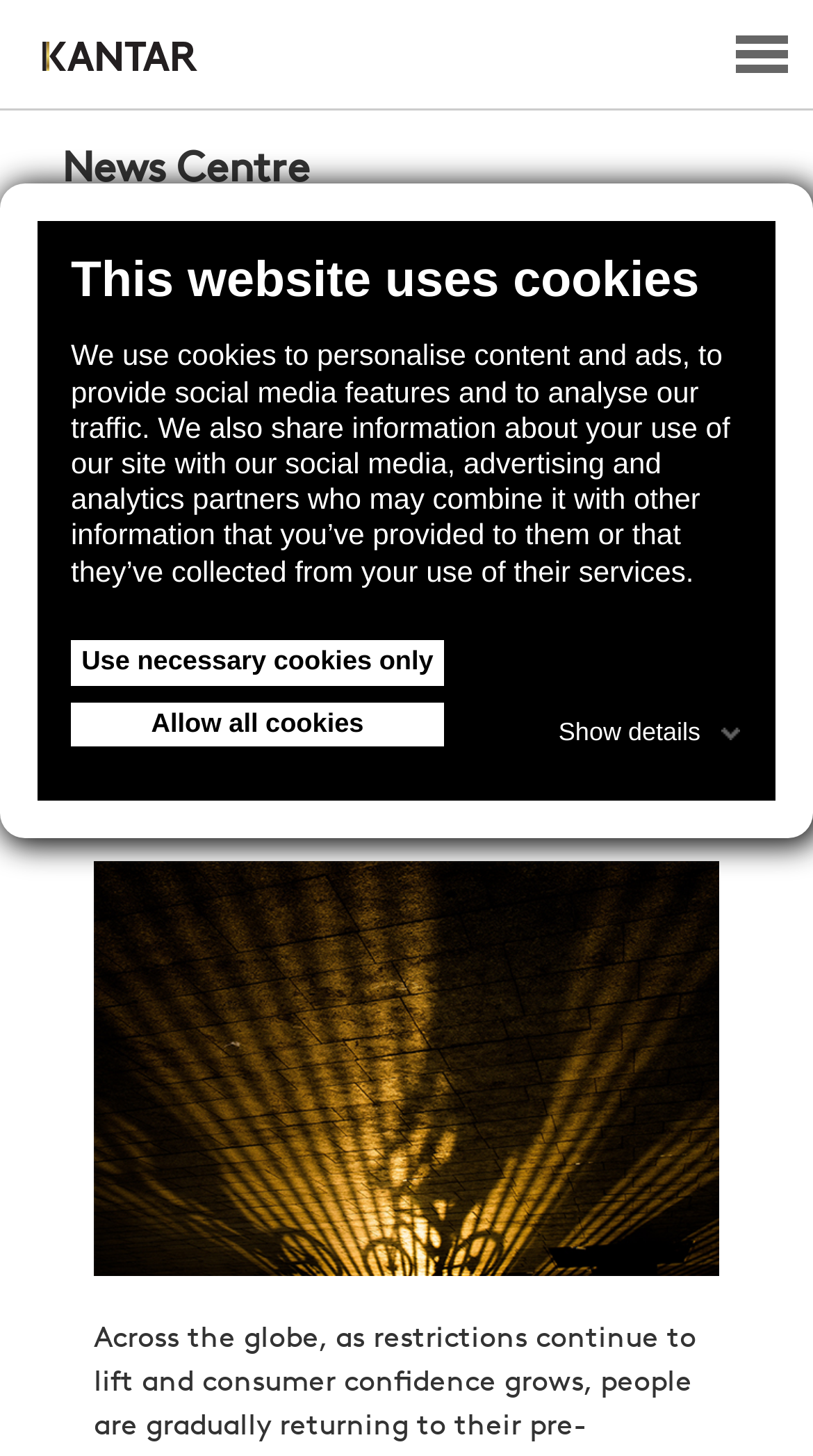Provide a thorough description of the webpage's content and layout.

The webpage is about the Global Report: OOH Barometer Q4 2021. At the top, there is a dialog box with a heading "This website uses cookies" and a description about the use of cookies on the website. Below the dialog box, there is a menu option on the top right corner labeled "Menu". 

On the top left corner, there is a heading "Kantar" with a link and an image of the Kantar logo. Next to it, there is a static text "News Centre". 

Below the Kantar logo, there are two links labeled "Thought Leaderships" positioned side by side. Underneath these links, there is a heading "Global Report: OOH Barometer Q4 2021" which is the main title of the webpage. 

On the right side of the main title, there is a static text "15/03/2022" which appears to be a date. Below the date, there are two links and a static text "Share". 

The main content of the webpage is an image labeled "Global Report: OOH Barometer Q4 2021" which takes up most of the page.